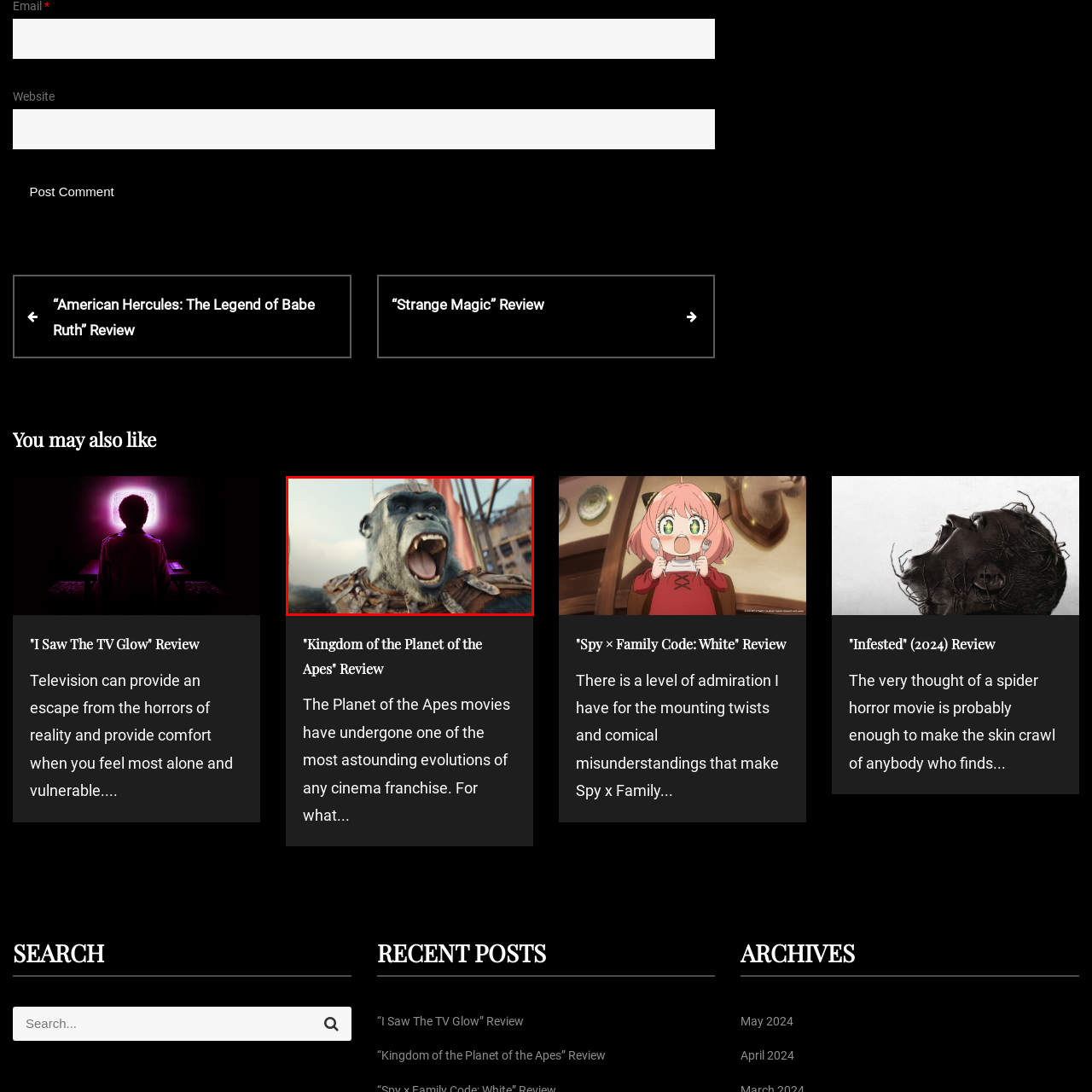What kind of accessories is the character adorned with?
Look at the section marked by the red bounding box and provide a single word or phrase as your answer.

Tribal-like